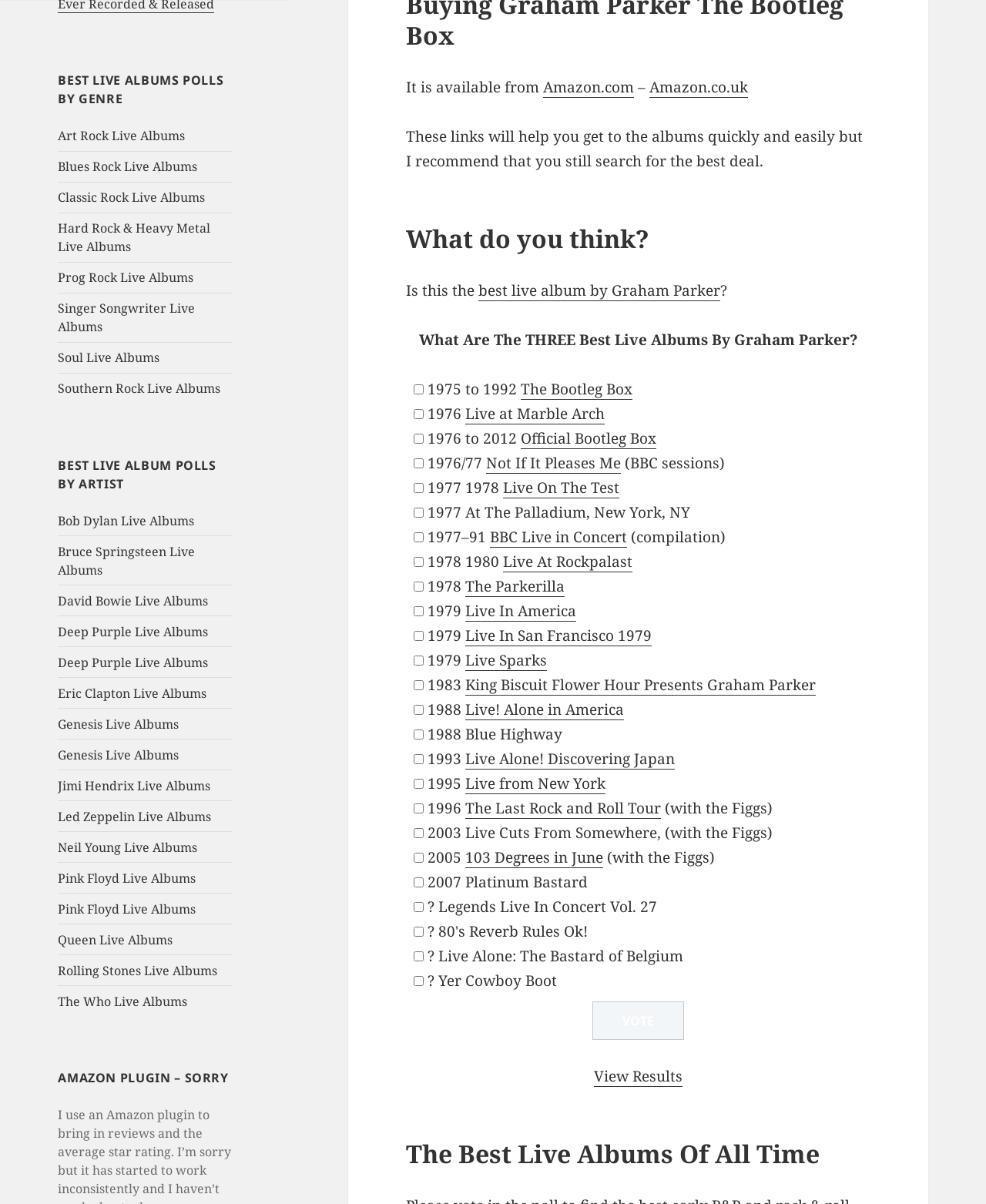Where can users purchase the live albums?
Kindly give a detailed and elaborate answer to the question.

The webpage provides links to Amazon.com and Amazon.co.uk, suggesting that users can purchase the live albums from these online retailers.